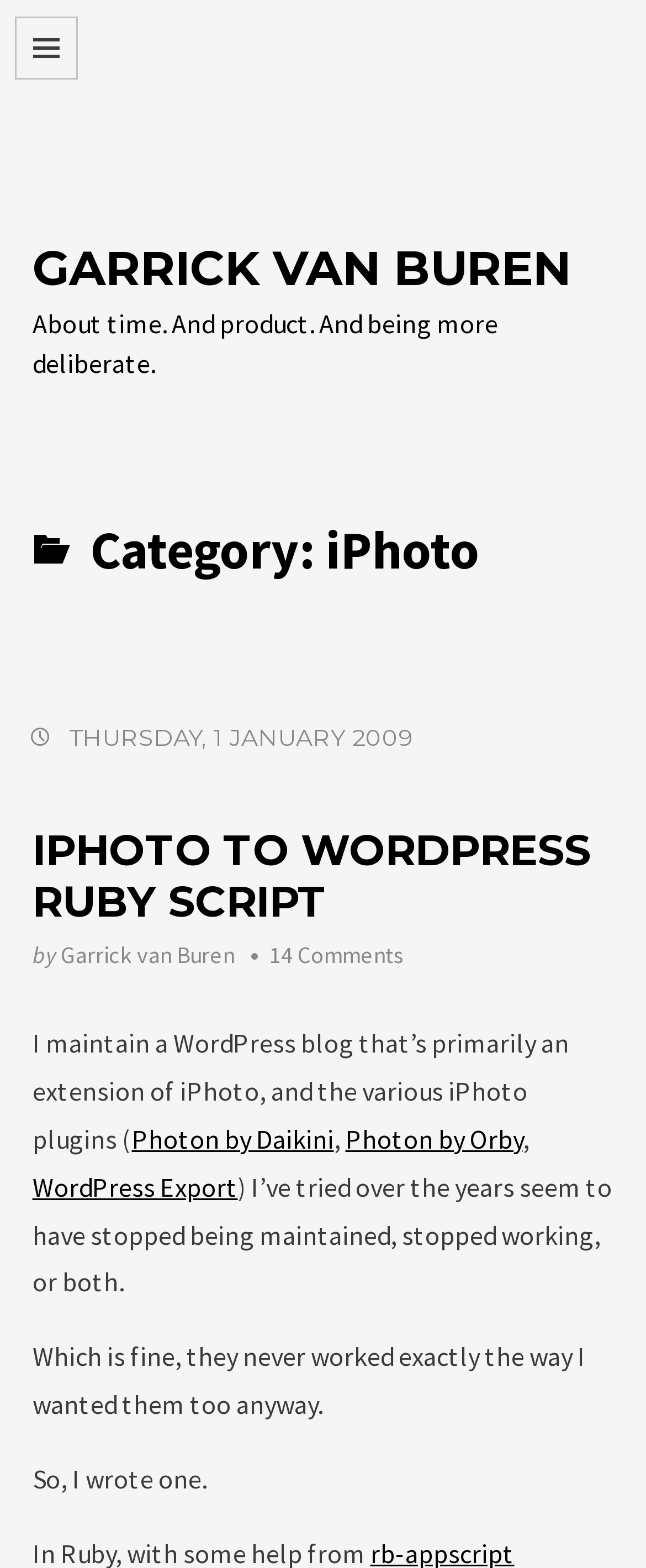Provide the bounding box coordinates of the area you need to click to execute the following instruction: "Visit the Photon by Daikini website".

[0.204, 0.716, 0.517, 0.737]